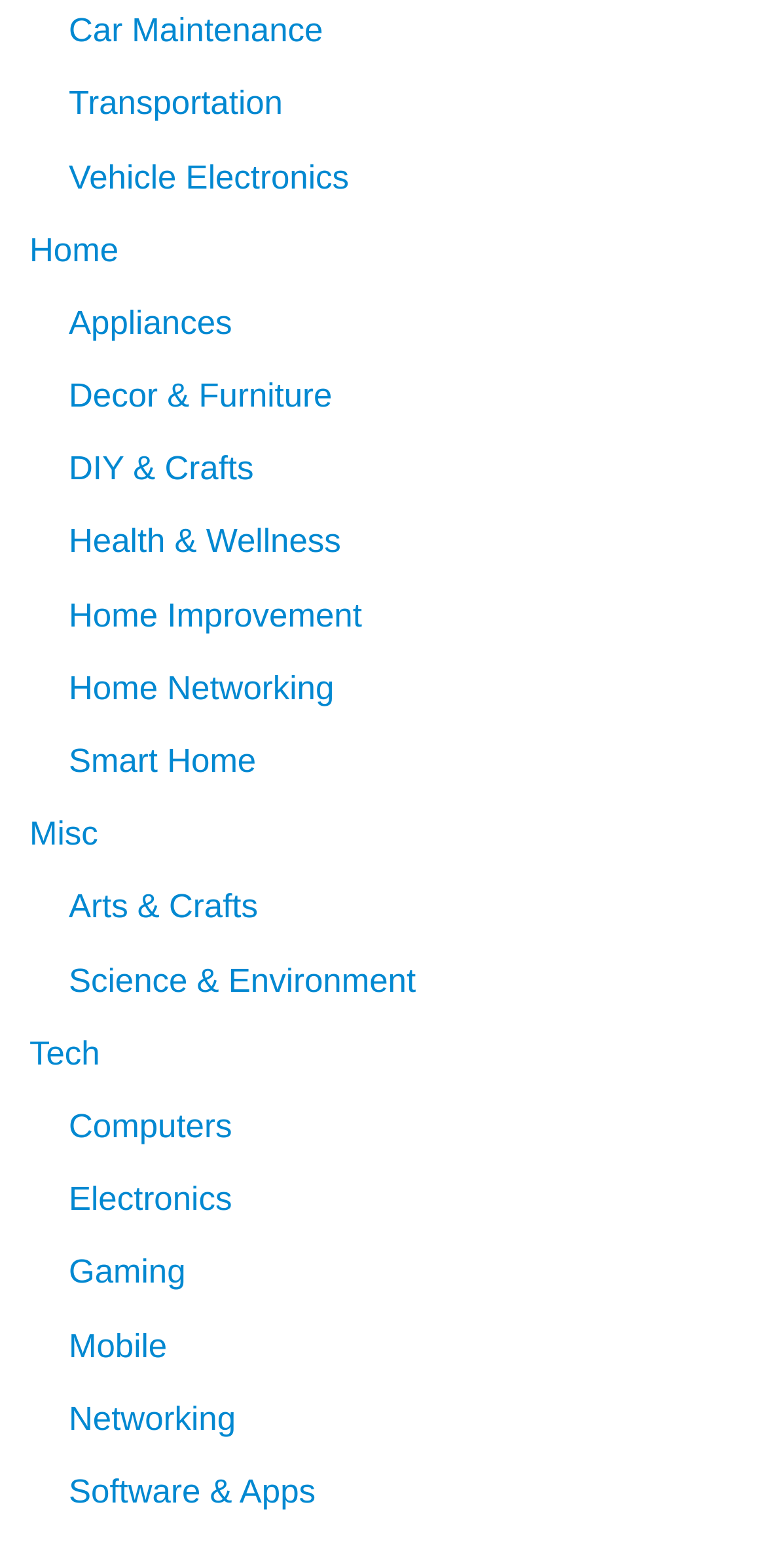How many categories are related to technology?
Identify the answer in the screenshot and reply with a single word or phrase.

7